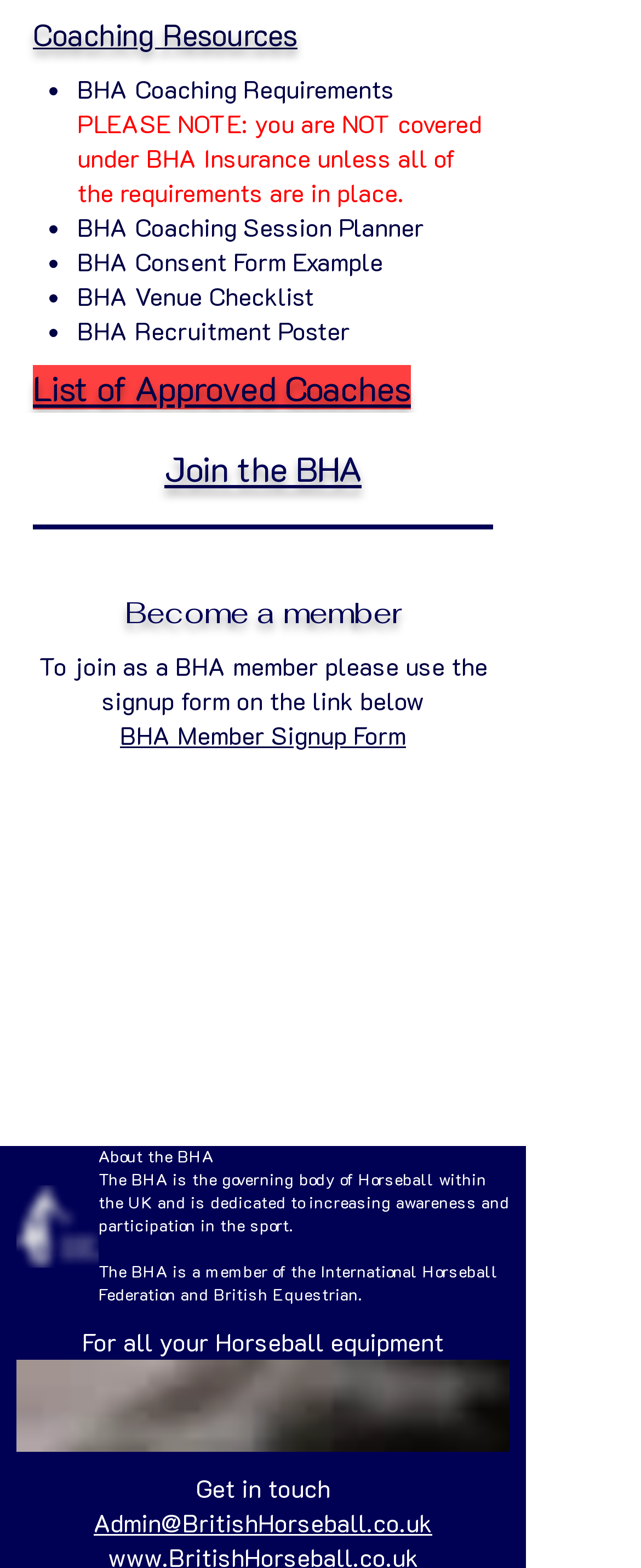Give the bounding box coordinates for this UI element: "Join the BHA". The coordinates should be four float numbers between 0 and 1, arranged as [left, top, right, bottom].

[0.256, 0.285, 0.564, 0.313]